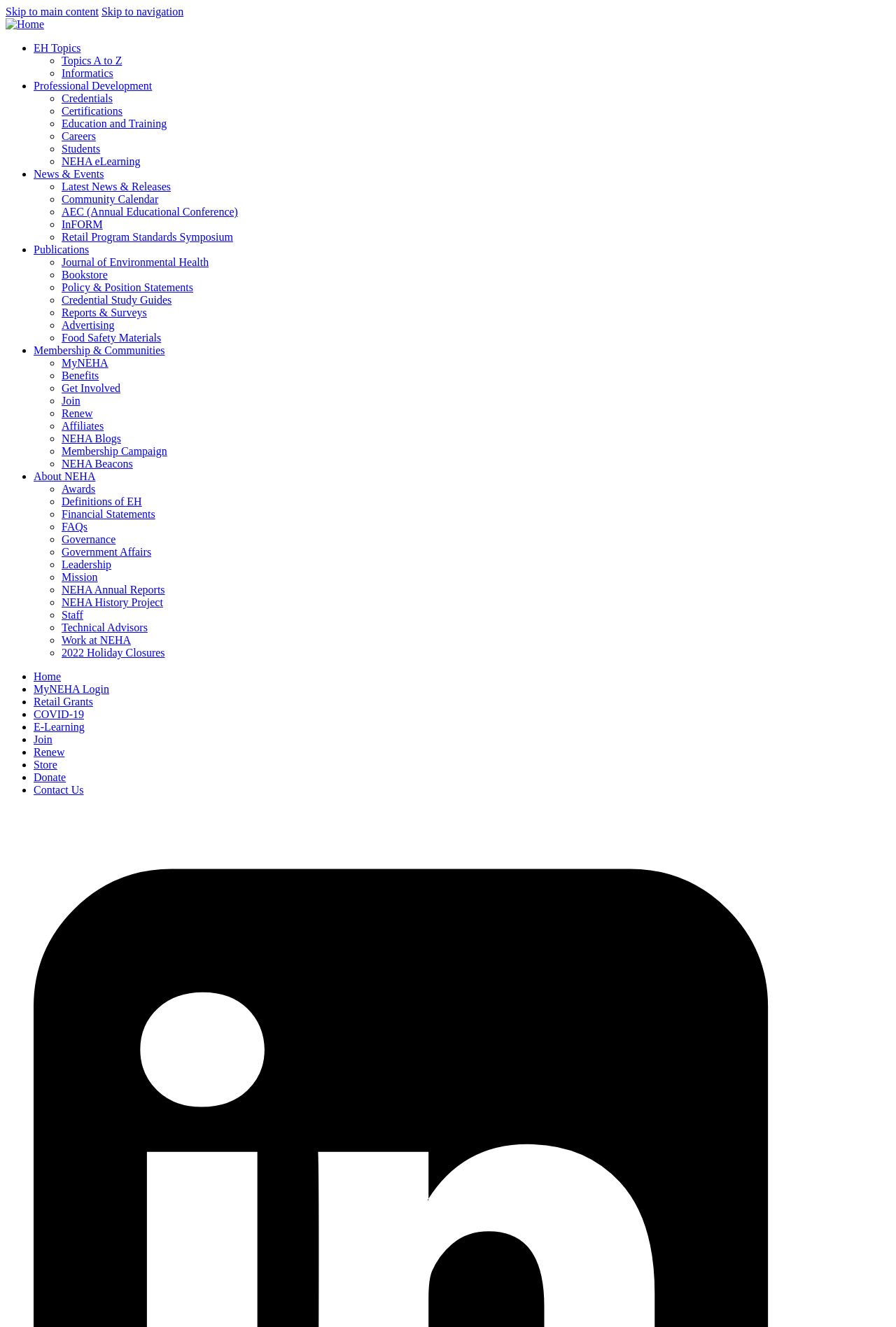Please give a one-word or short phrase response to the following question: 
What is the 'NEHA' abbreviation?

National Environmental Health Association